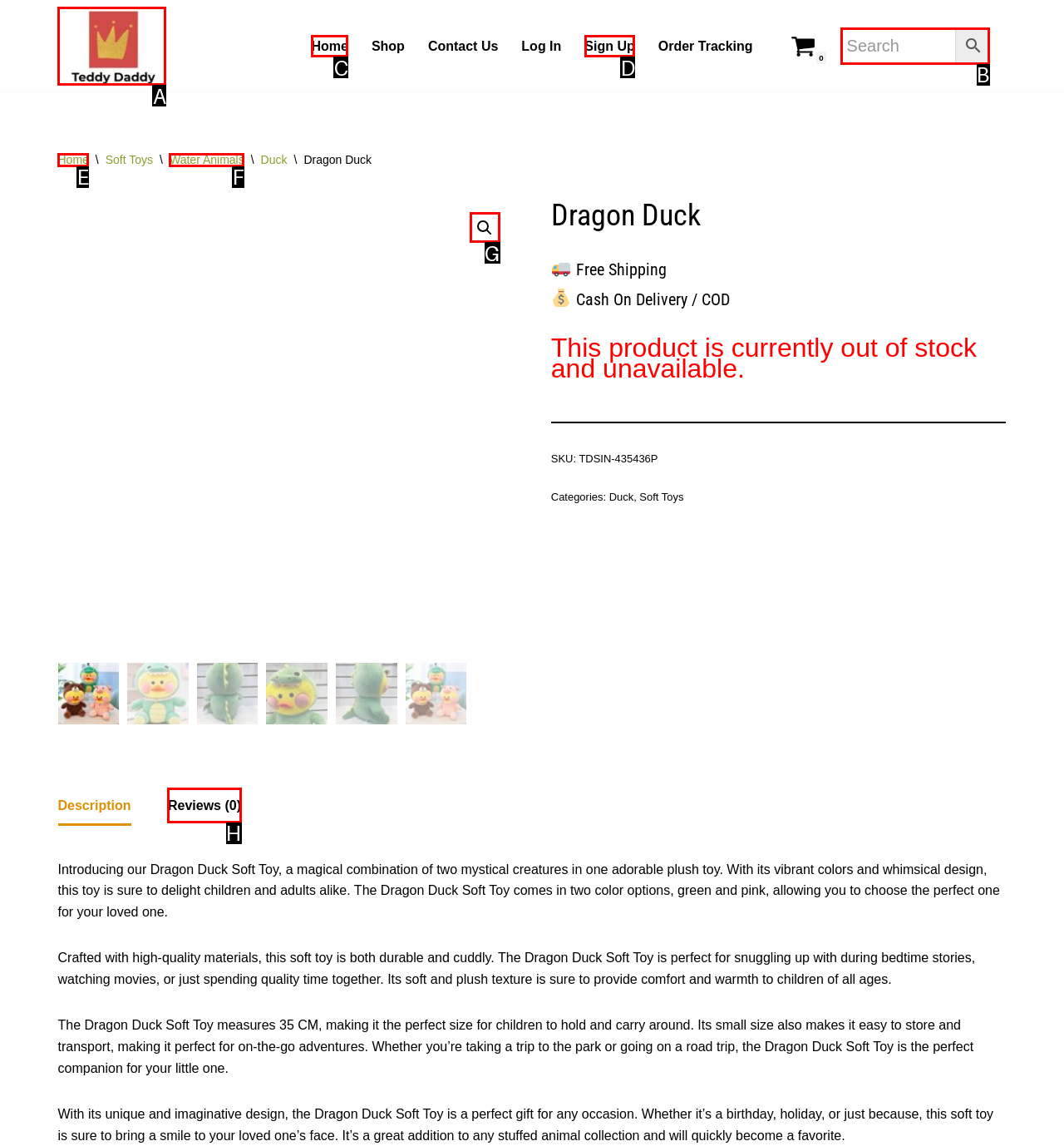Identify the appropriate choice to fulfill this task: Search for a product
Respond with the letter corresponding to the correct option.

B